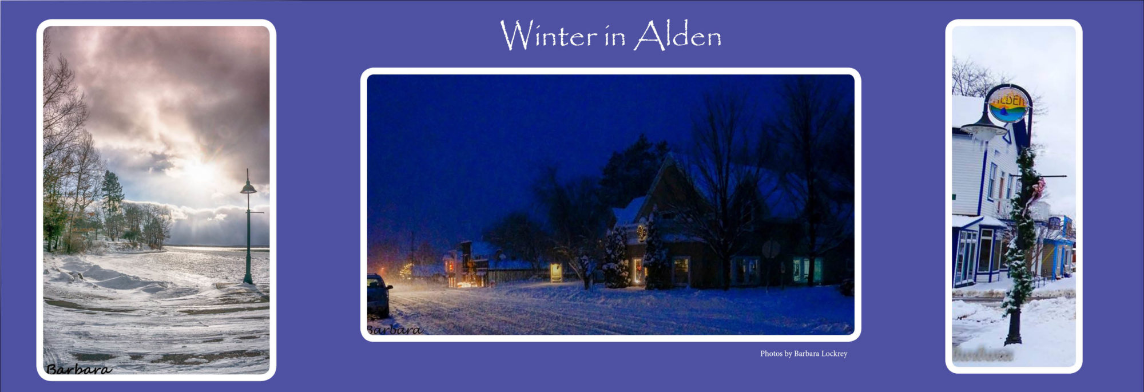Offer a detailed narrative of the scene shown in the image.

This vibrant image showcases the enchanting beauty of winter in Alden, Michigan, featuring three captivating scenes. The left panel illustrates a snow-covered landscape with trees and a lamppost, bathed in soft, warm light as the sun breaks through the clouds. In the center, a serene night scene captures cozy homes lit up by warm lights against the backdrop of a deep blue sky, evoking a sense of calm and tranquility. The right panel features a charming shop adorned with festive decorations, highlighting the town's welcoming atmosphere during the winter season. The collection is tastefully framed in a rich purple background, with the title "Winter in Alden" elegantly displayed, underlining the festive spirit and serene beauty of the snowy season. All photographs are credited to Barbara Lockey, celebrating the picturesque essence of this quaint Michigan town in wintertime.